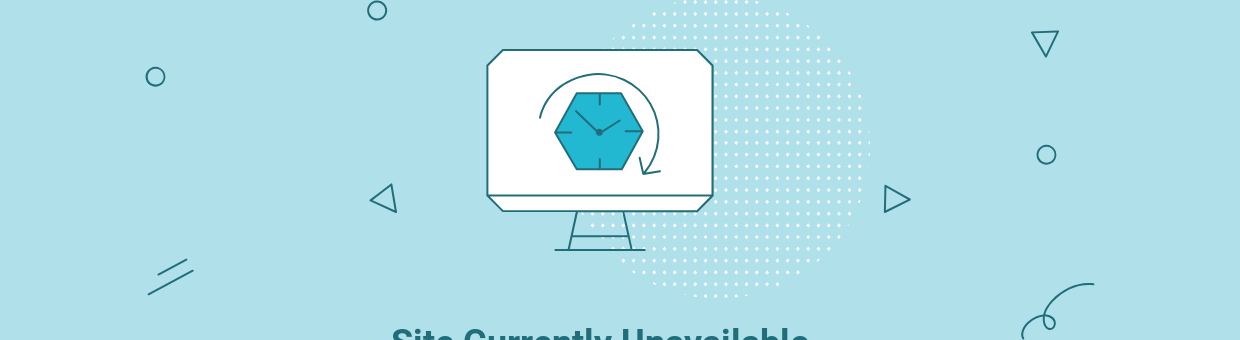Refer to the image and answer the question with as much detail as possible: What is the status of the site?

The bold text below the monitor reads 'Site Currently Unavailable', indicating that the webpage viewer is facing an issue accessing the site, and the site is currently not available for use.